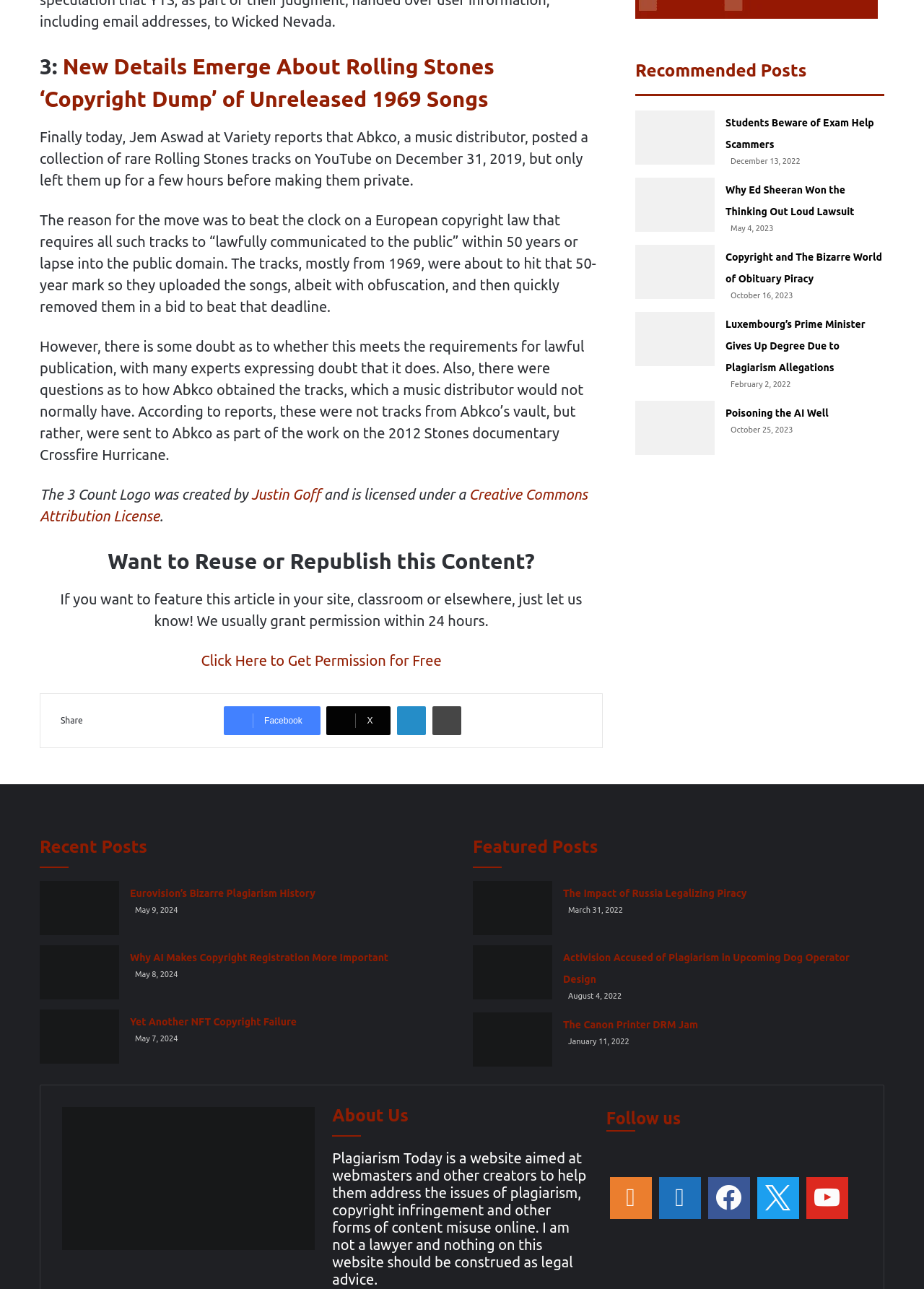Answer the question in one word or a short phrase:
How many recommended posts are there?

6